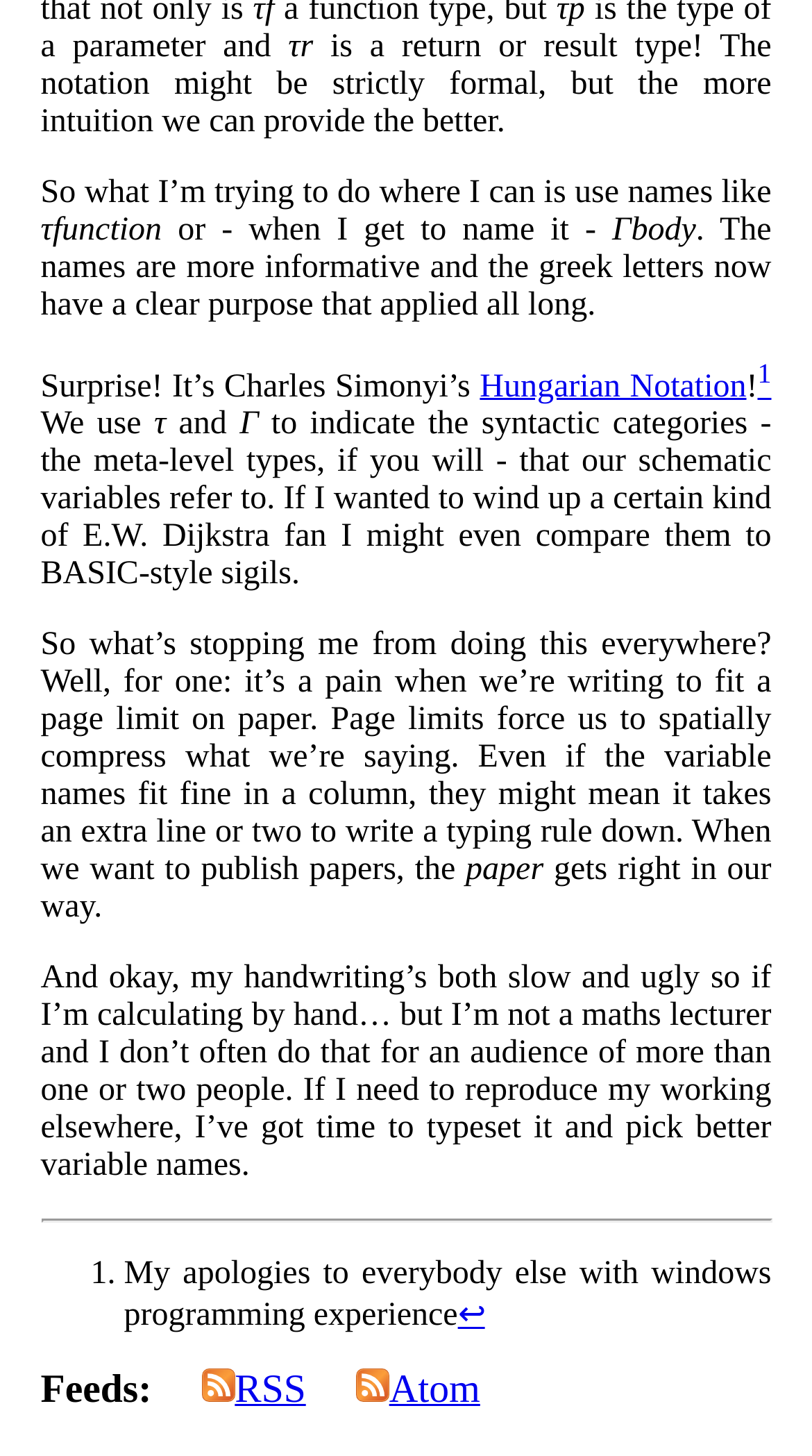What is the purpose of Greek letters?
Using the image as a reference, answer the question with a short word or phrase.

to indicate syntactic categories